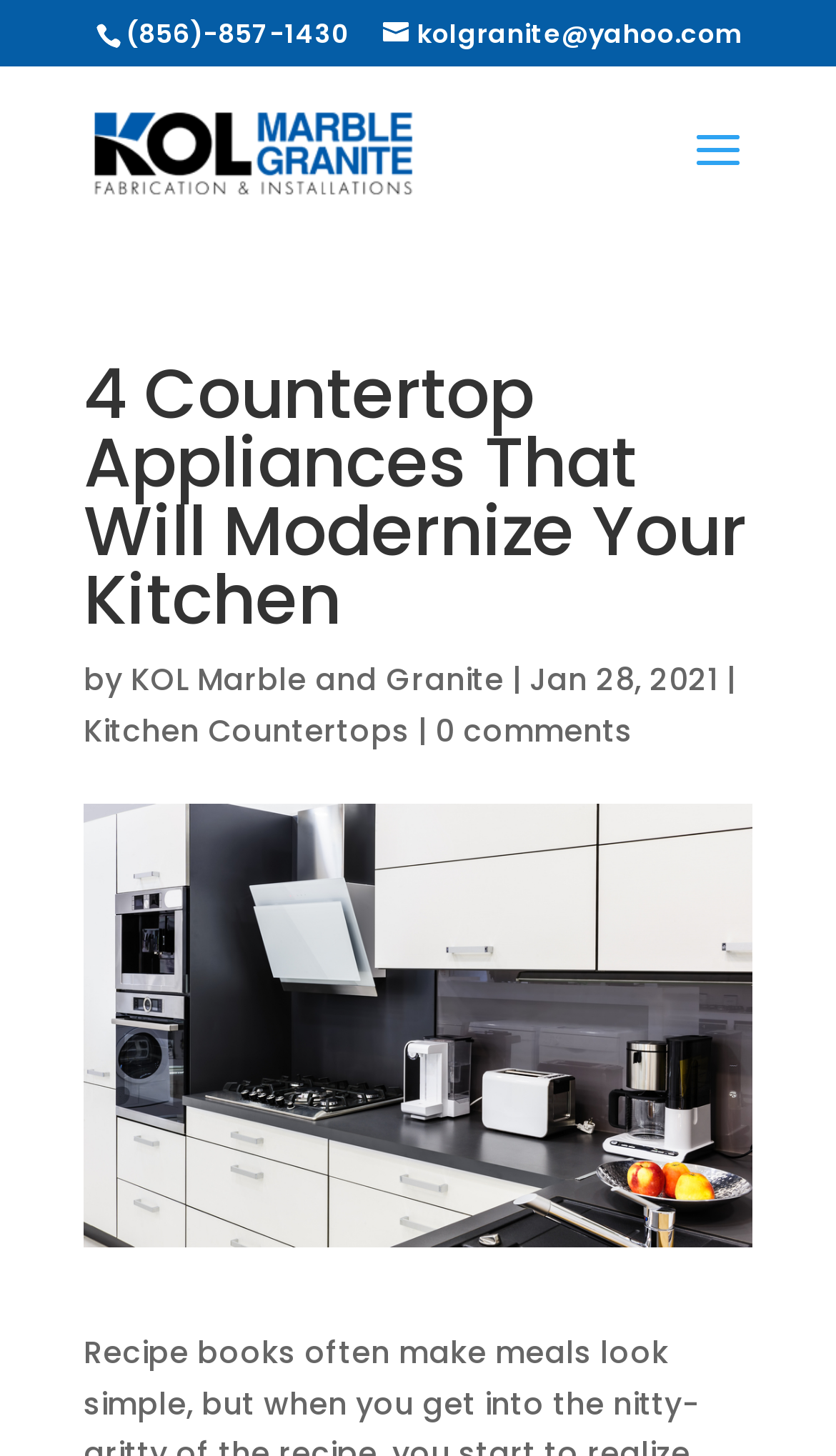Predict the bounding box coordinates of the UI element that matches this description: "kolgranite@yahoo.com". The coordinates should be in the format [left, top, right, bottom] with each value between 0 and 1.

[0.458, 0.01, 0.886, 0.035]